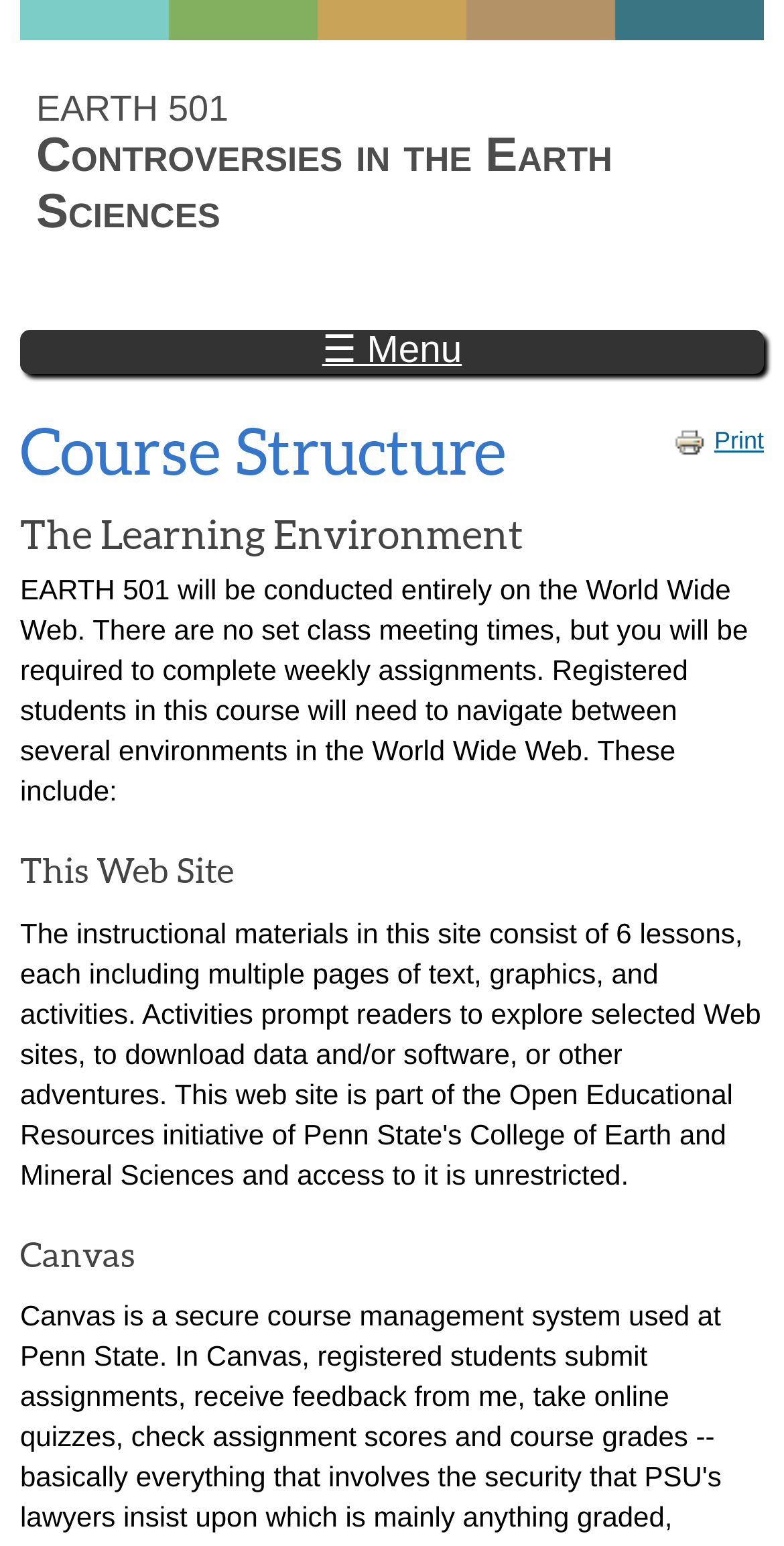How many environments will students need to navigate?
Based on the image, answer the question in a detailed manner.

According to the StaticText element with the text 'Registered students in this course will need to navigate between several environments in the World Wide Web.', students will need to navigate between several environments.